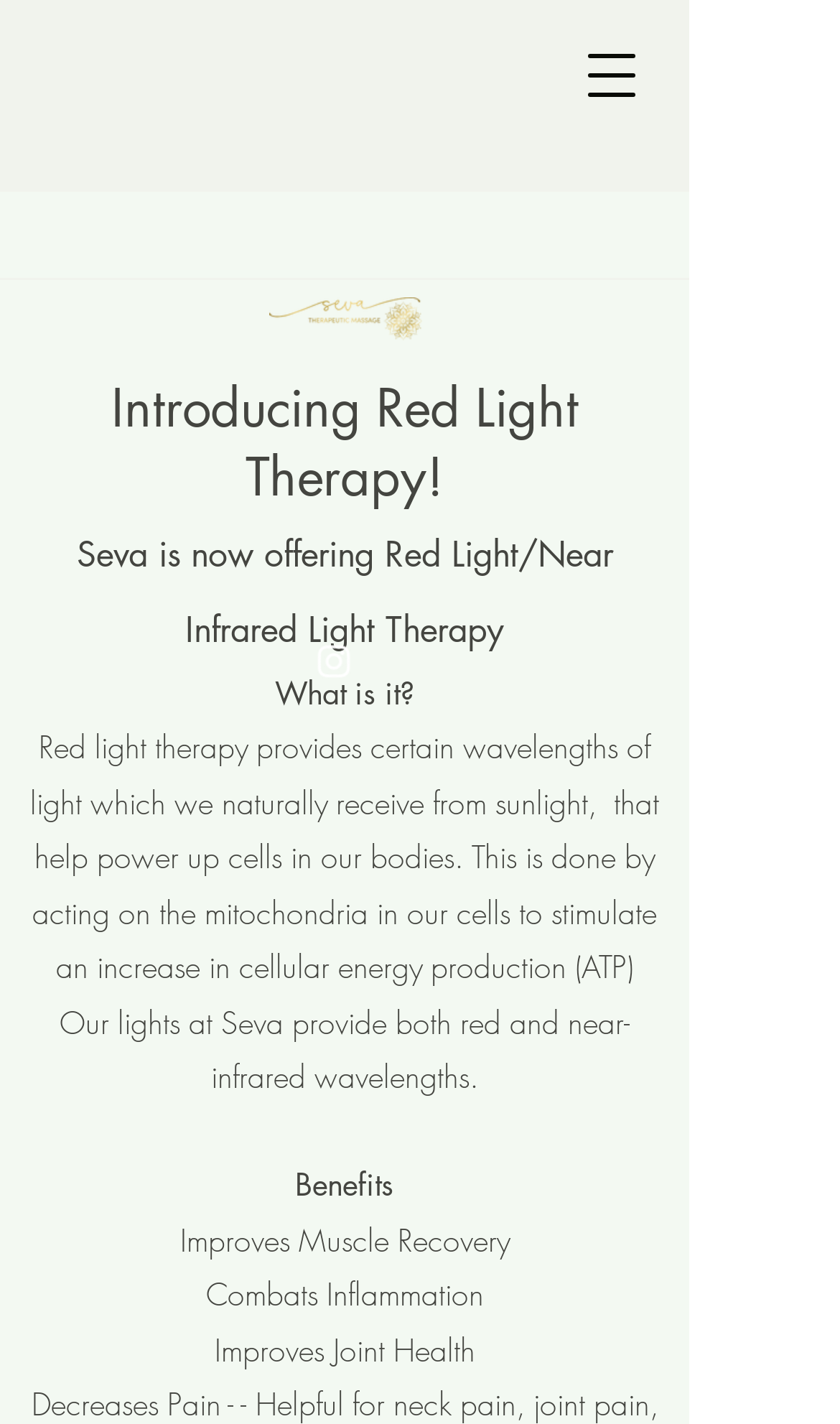Convey a detailed summary of the webpage, mentioning all key elements.

The webpage is about Seva Therapeutic Mas, specifically introducing Red Light Therapy. At the top right corner, there is a button to open a navigation menu. Below it, there is a logo image of Seva Therapeutic Mas. 

On the left side, there is a social bar with an Instagram link, represented by an image. 

The main content starts with a heading announcing the introduction of Red Light Therapy. Below the heading, there is a question "What is it?" followed by a paragraph explaining the concept of red light therapy, which provides certain wavelengths of light to stimulate cellular energy production. 

Further down, there is another paragraph explaining that Seva's lights provide both red and near-infrared wavelengths. 

The benefits of Red Light Therapy are listed below, including improving muscle recovery, combating inflammation, and improving joint health.